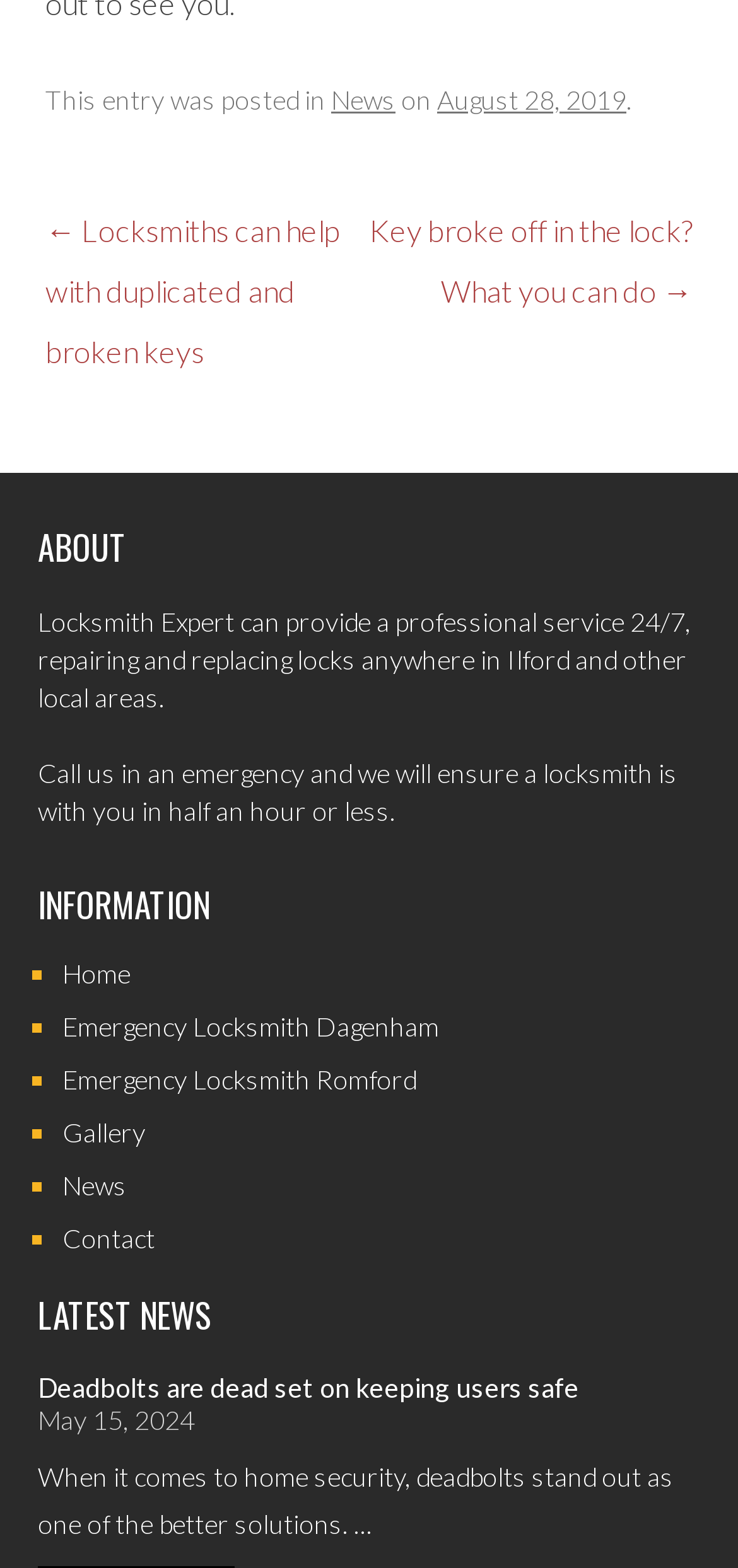Answer the question below using just one word or a short phrase: 
What is the purpose of deadbolts?

keeping users safe